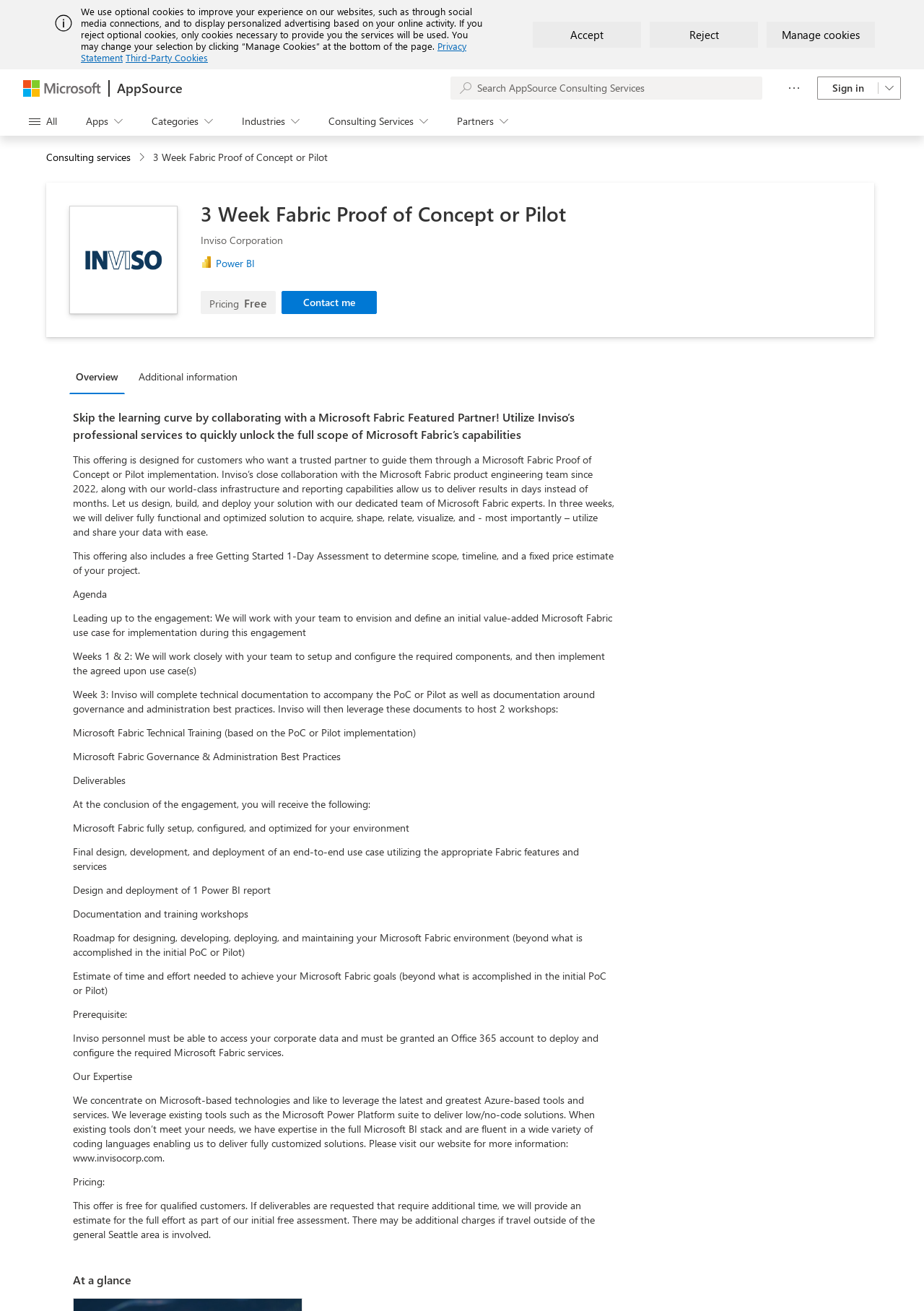What is the name of the company offering the 3 Week Fabric Proof of Concept or Pilot?
Carefully examine the image and provide a detailed answer to the question.

I found the answer by looking at the heading 'Inviso Corporation' which is located below the heading '3 Week Fabric Proof of Concept or Pilot'.